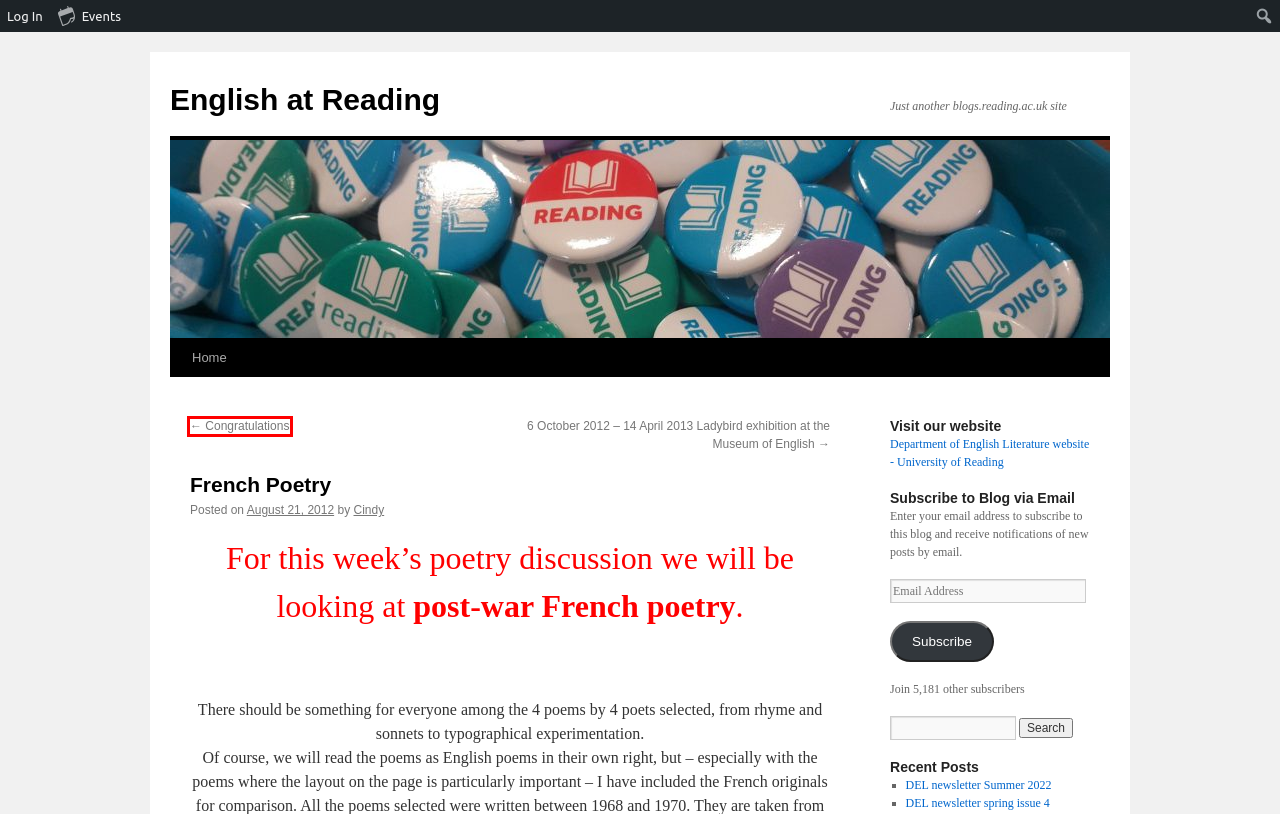Examine the screenshot of the webpage, which has a red bounding box around a UI element. Select the webpage description that best fits the new webpage after the element inside the red bounding box is clicked. Here are the choices:
A. DEL newsletter Summer 2022 | English at Reading
B. Department of English Literature - University of Reading
C. English at Reading | Just another blogs.reading.ac.uk site
D. Log In ‹ English at Reading — WordPress
E. DEL newsletter spring issue 4 | English at Reading
F. Cindy | English at Reading
G. Congratulations | English at Reading
H. 6 October 2012 – 14 April 2013 Ladybird exhibition at the Museum of English  | English at Reading

G